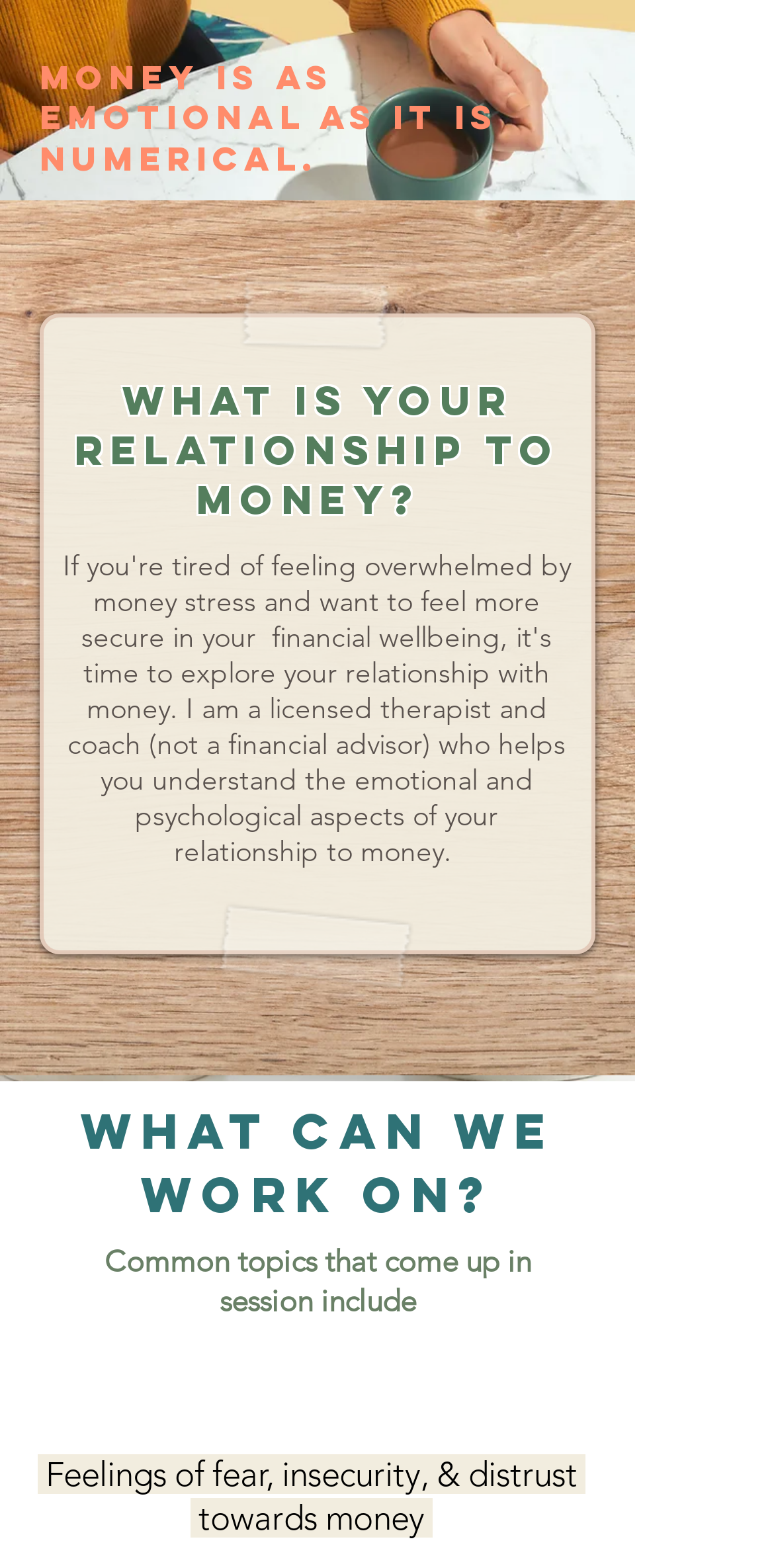What is the topic of the financial counseling sessions? Based on the screenshot, please respond with a single word or phrase.

Money relationships